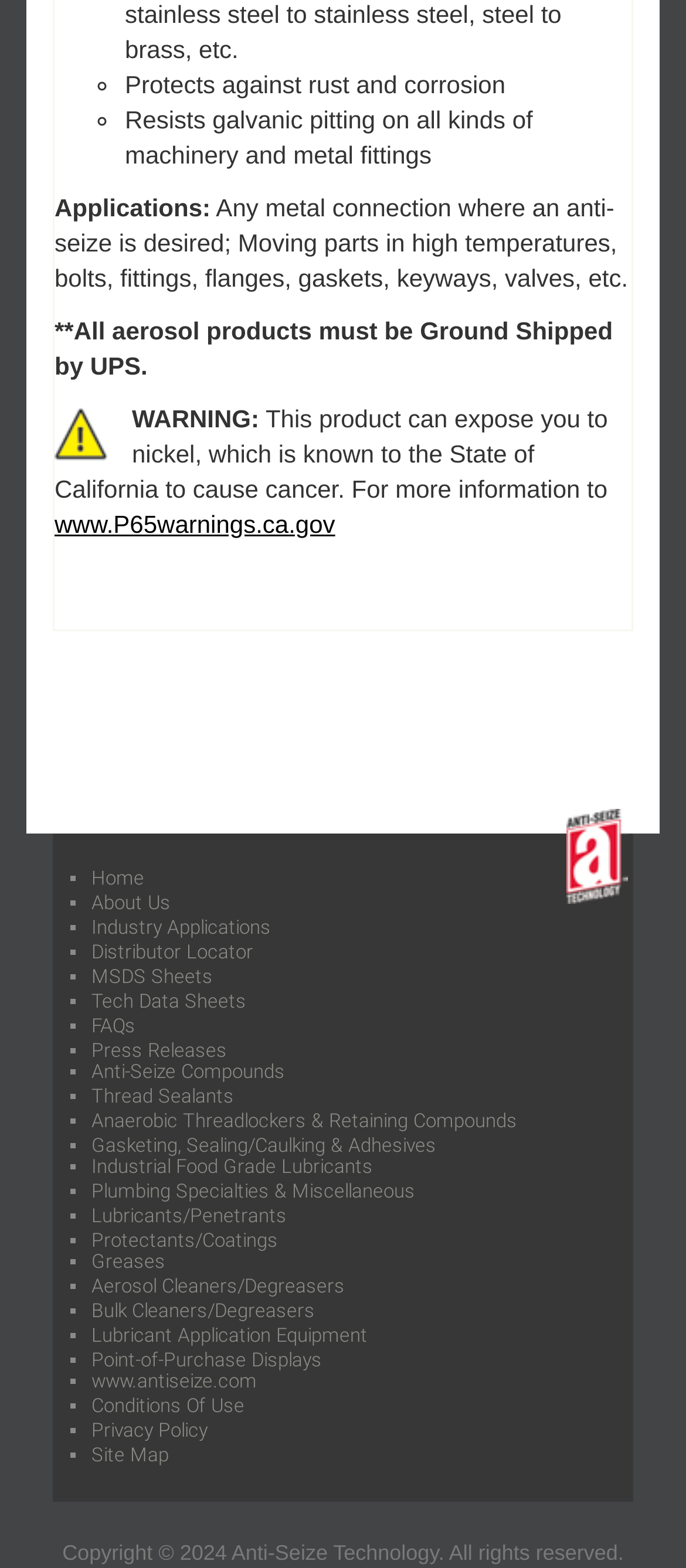Determine the bounding box coordinates of the clickable element to achieve the following action: 'Visit the 'www.P65warnings.ca.gov' website'. Provide the coordinates as four float values between 0 and 1, formatted as [left, top, right, bottom].

[0.079, 0.325, 0.489, 0.343]